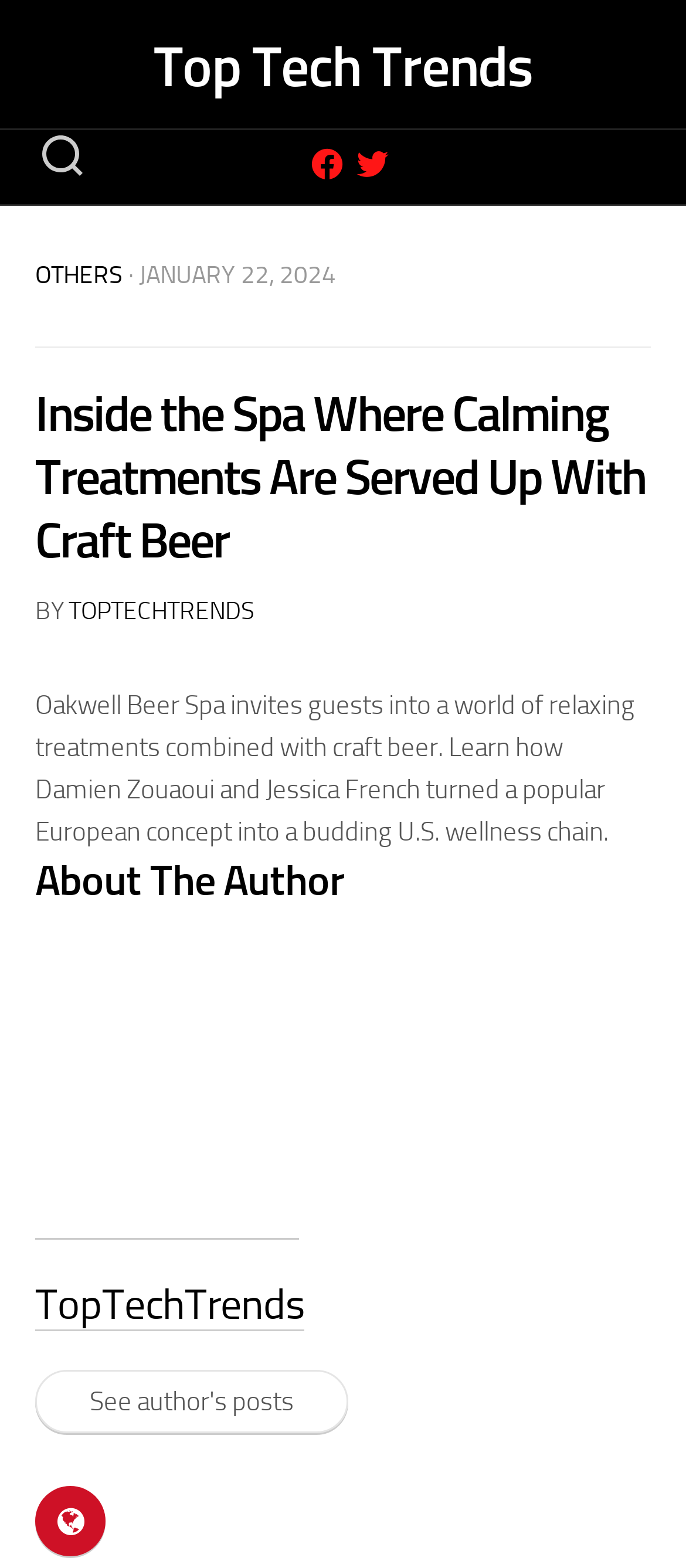Is there an author mentioned?
Using the visual information, answer the question in a single word or phrase.

Yes